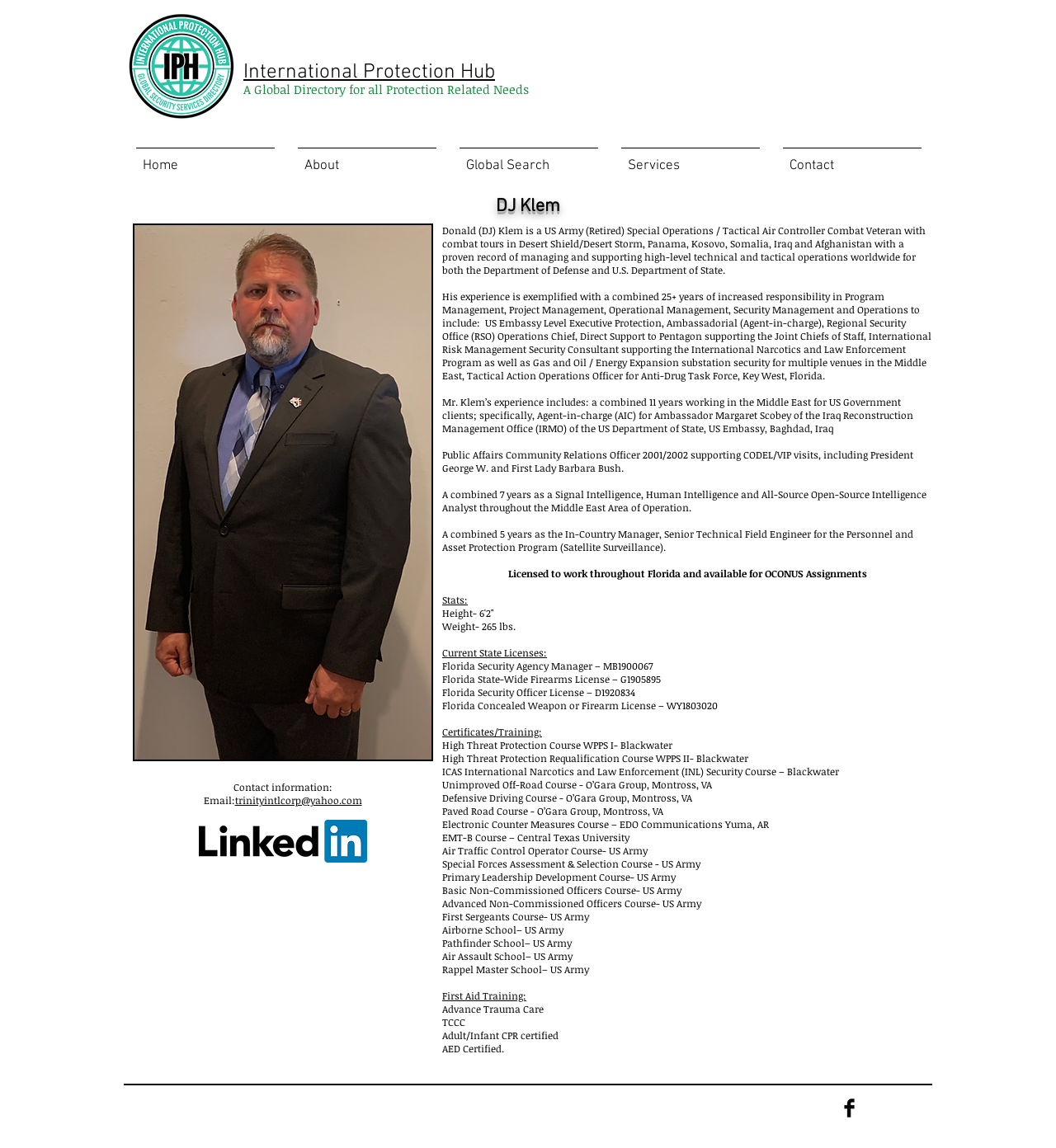From the screenshot, find the bounding box of the UI element matching this description: "Services". Supply the bounding box coordinates in the form [left, top, right, bottom], each a float between 0 and 1.

[0.577, 0.129, 0.73, 0.148]